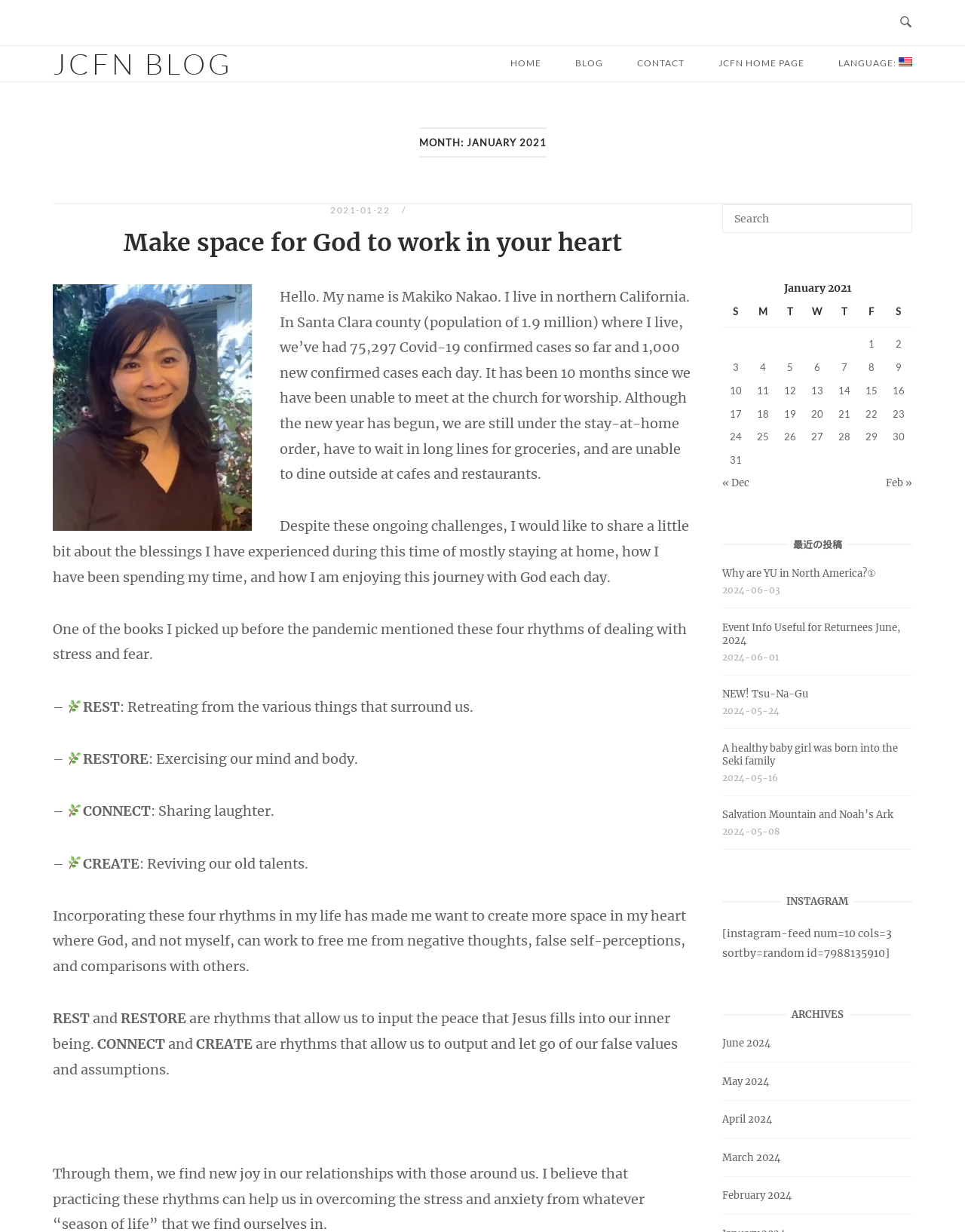Analyze the image and deliver a detailed answer to the question: What is the language of the blog?

I found the answer by looking at the top navigation bar, where I saw a link with the text 'LANGUAGE: English'. This suggests that the language of the blog is English.